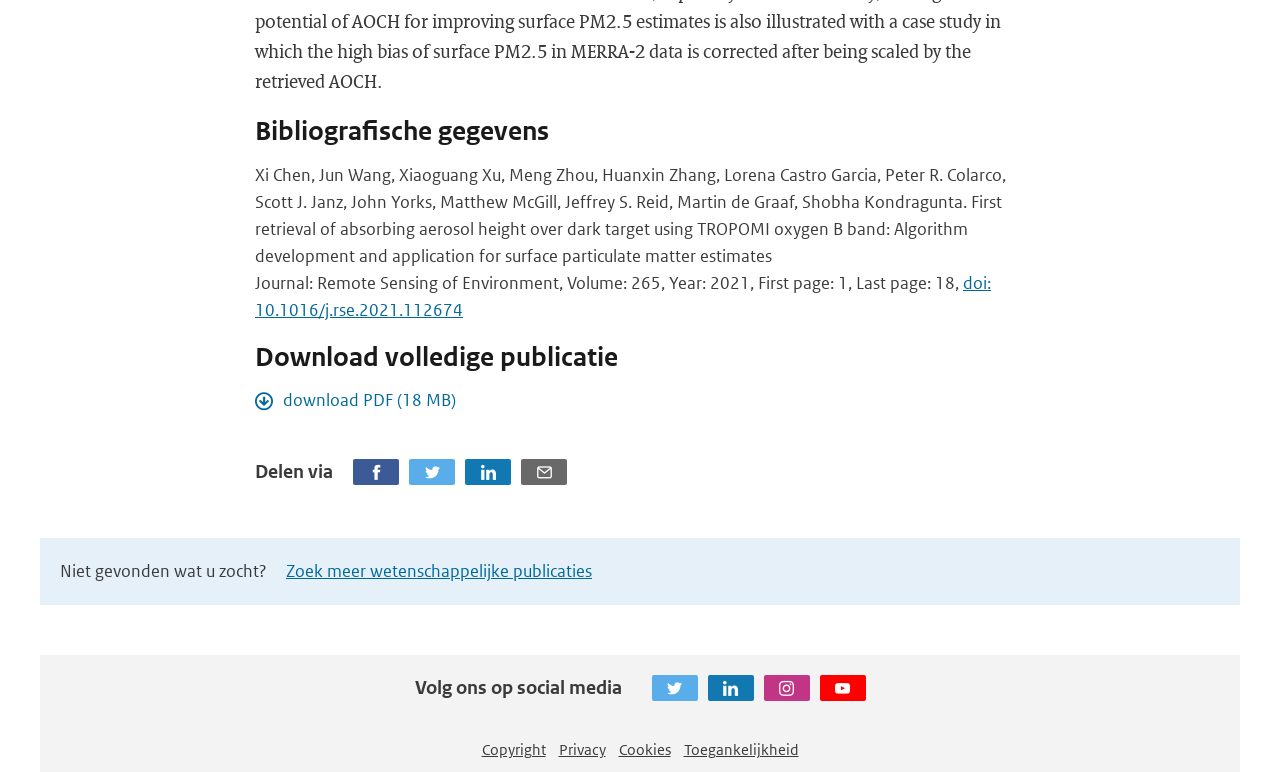Could you provide the bounding box coordinates for the portion of the screen to click to complete this instruction: "Search for more scientific publications"?

[0.223, 0.726, 0.462, 0.754]